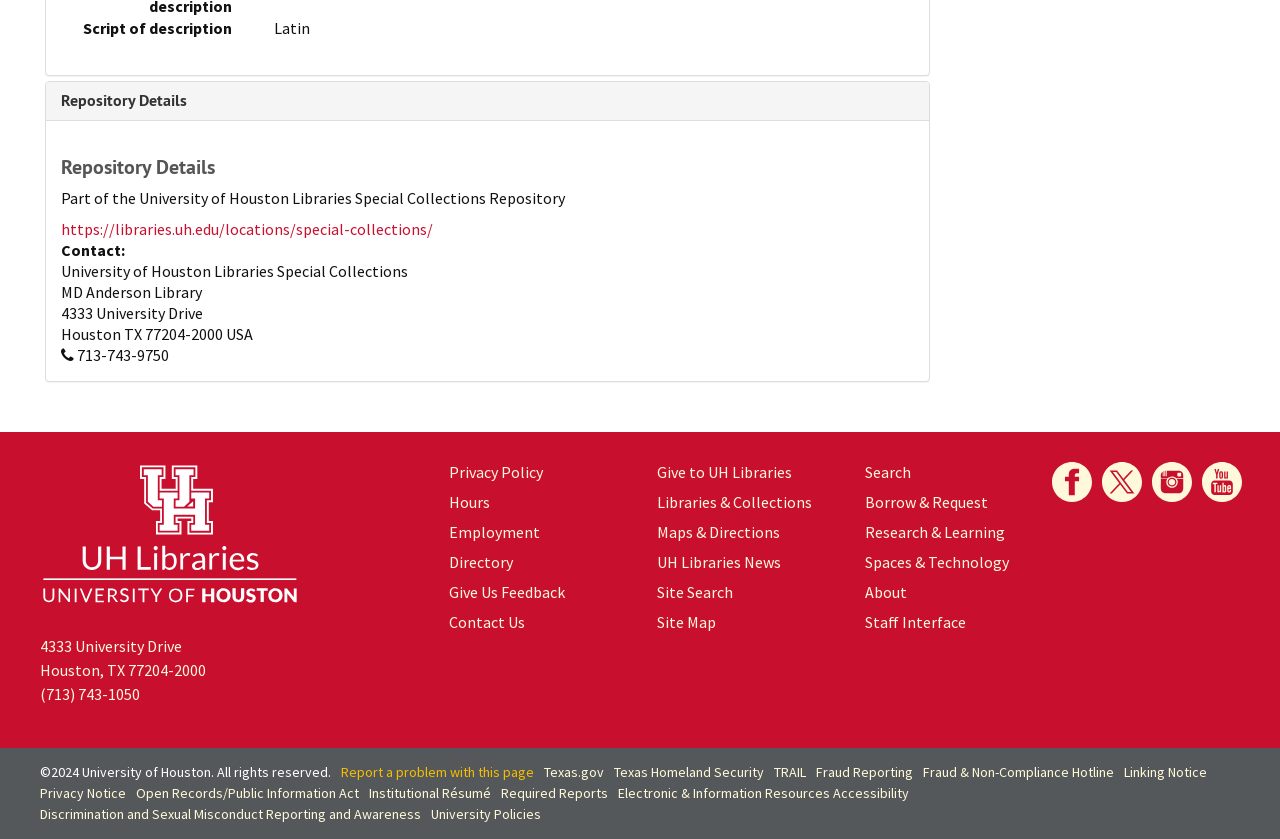Identify the bounding box coordinates necessary to click and complete the given instruction: "Visit University of Houston Libraries Special Collections website".

[0.048, 0.261, 0.338, 0.285]